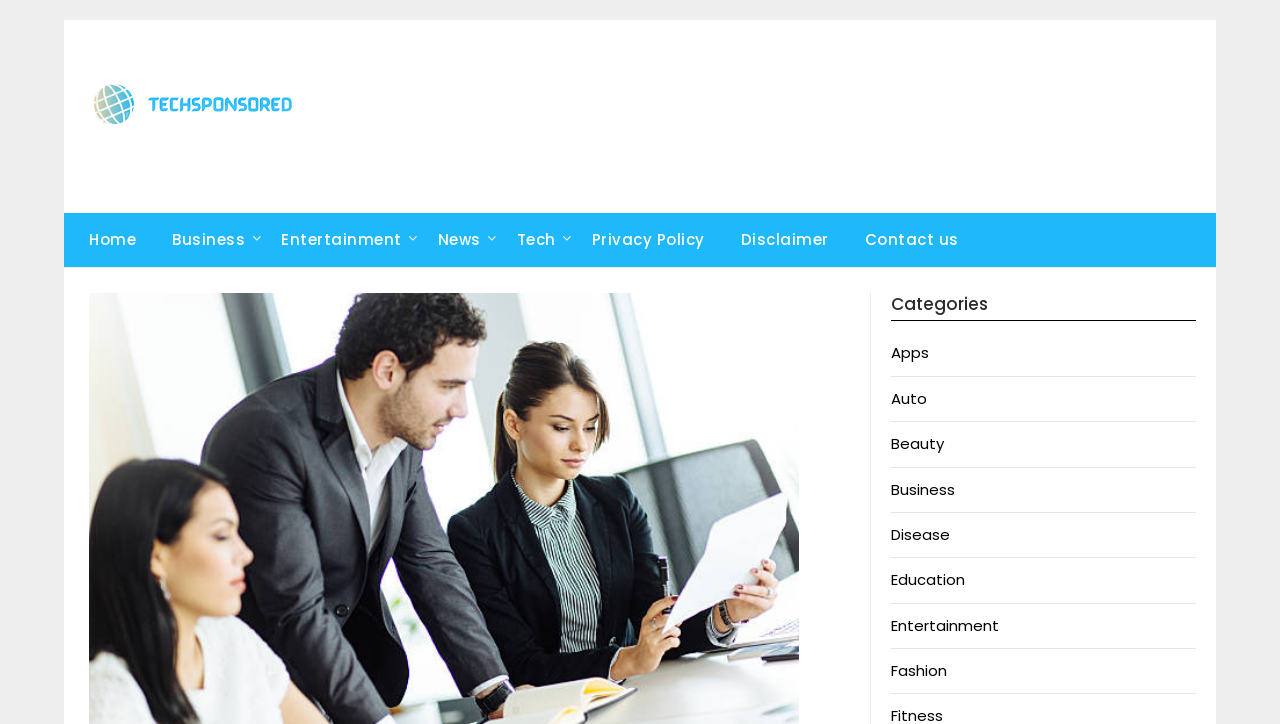How many main navigation links are there?
Use the image to answer the question with a single word or phrase.

5